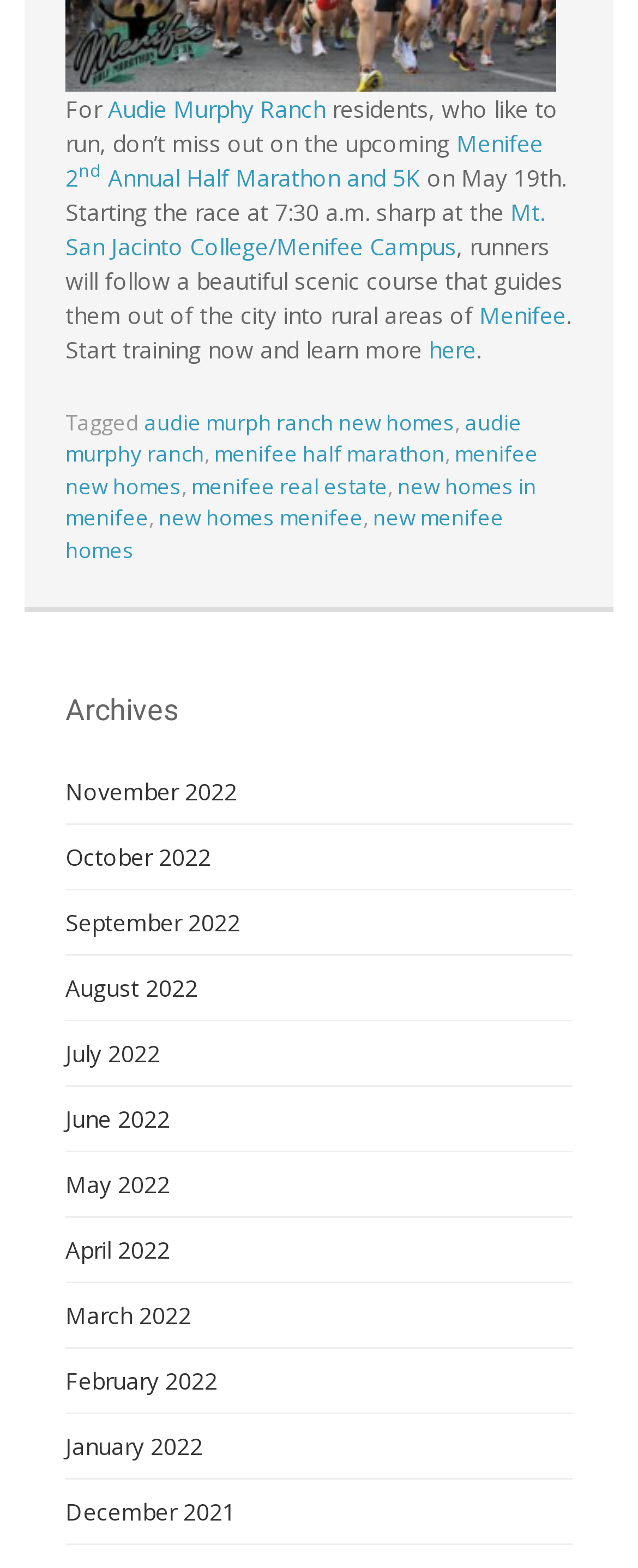Reply to the question with a brief word or phrase: Where does the marathon start?

Mt. San Jacinto College/Menifee Campus